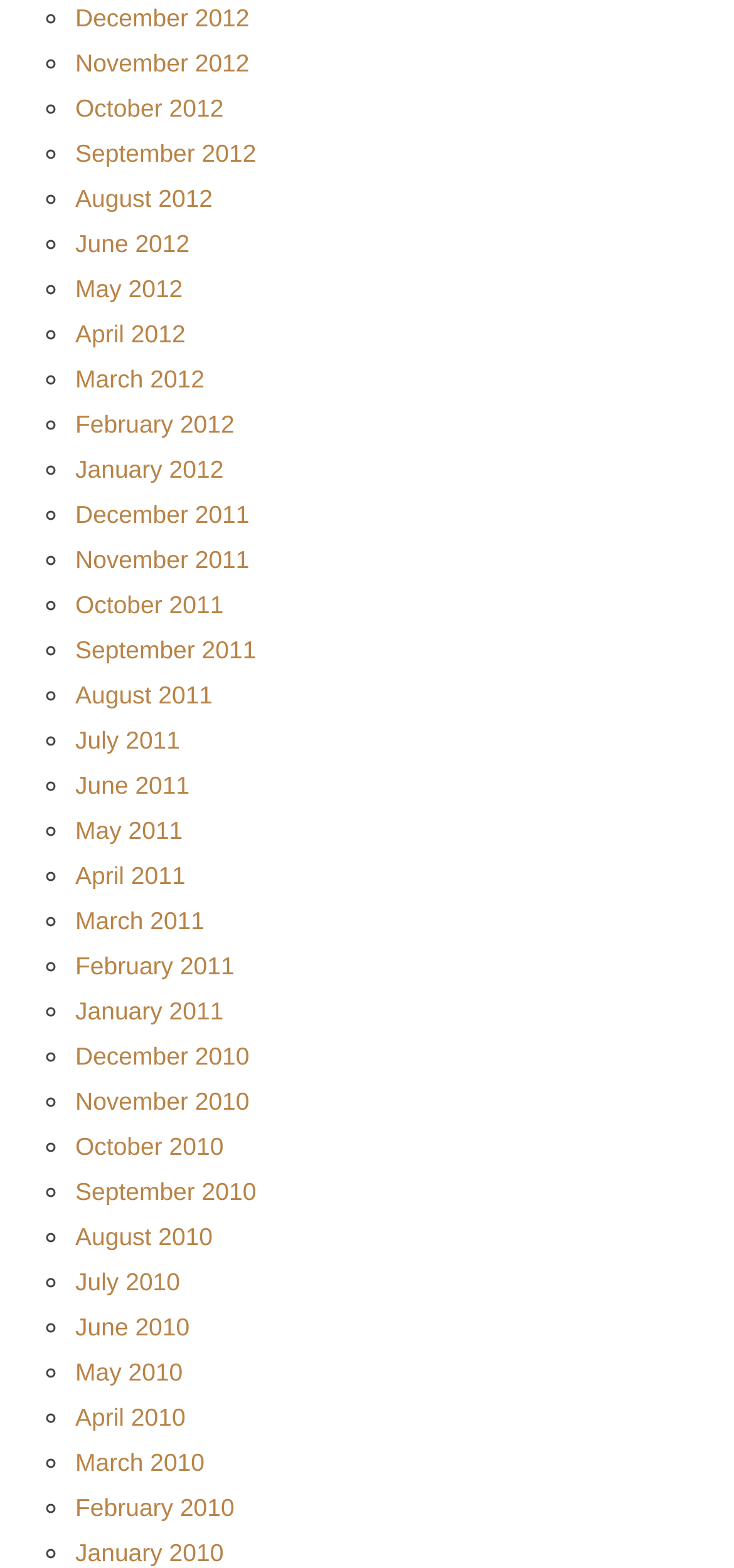Find and provide the bounding box coordinates for the UI element described with: "March 2011".

[0.103, 0.578, 0.279, 0.596]